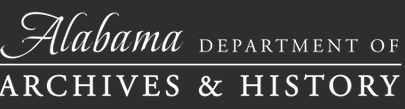Using the details from the image, please elaborate on the following question: What is the background color of the logo?

The logo is set against a dark background, which enhances its visibility and provides a professional appearance, making the logo stand out and easy to read.